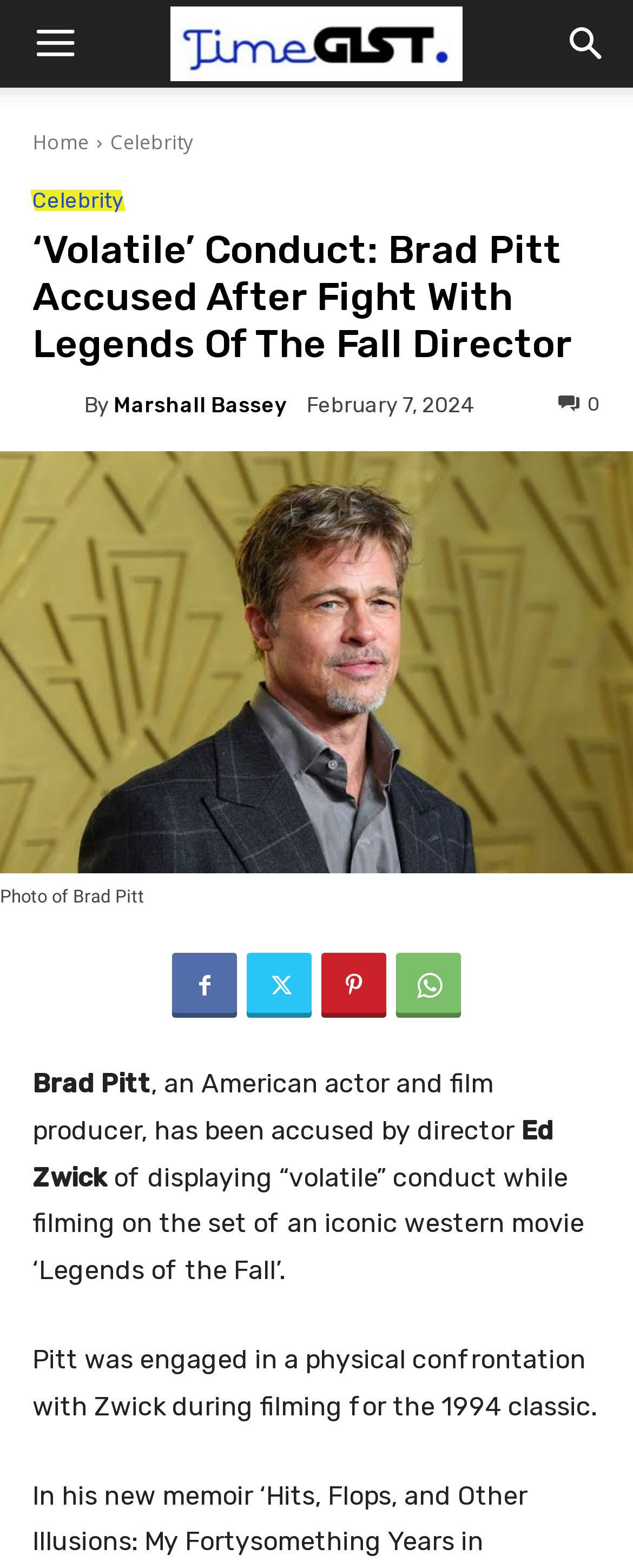Please determine the bounding box coordinates for the UI element described as: "Marshall Bassey".

[0.179, 0.251, 0.451, 0.265]